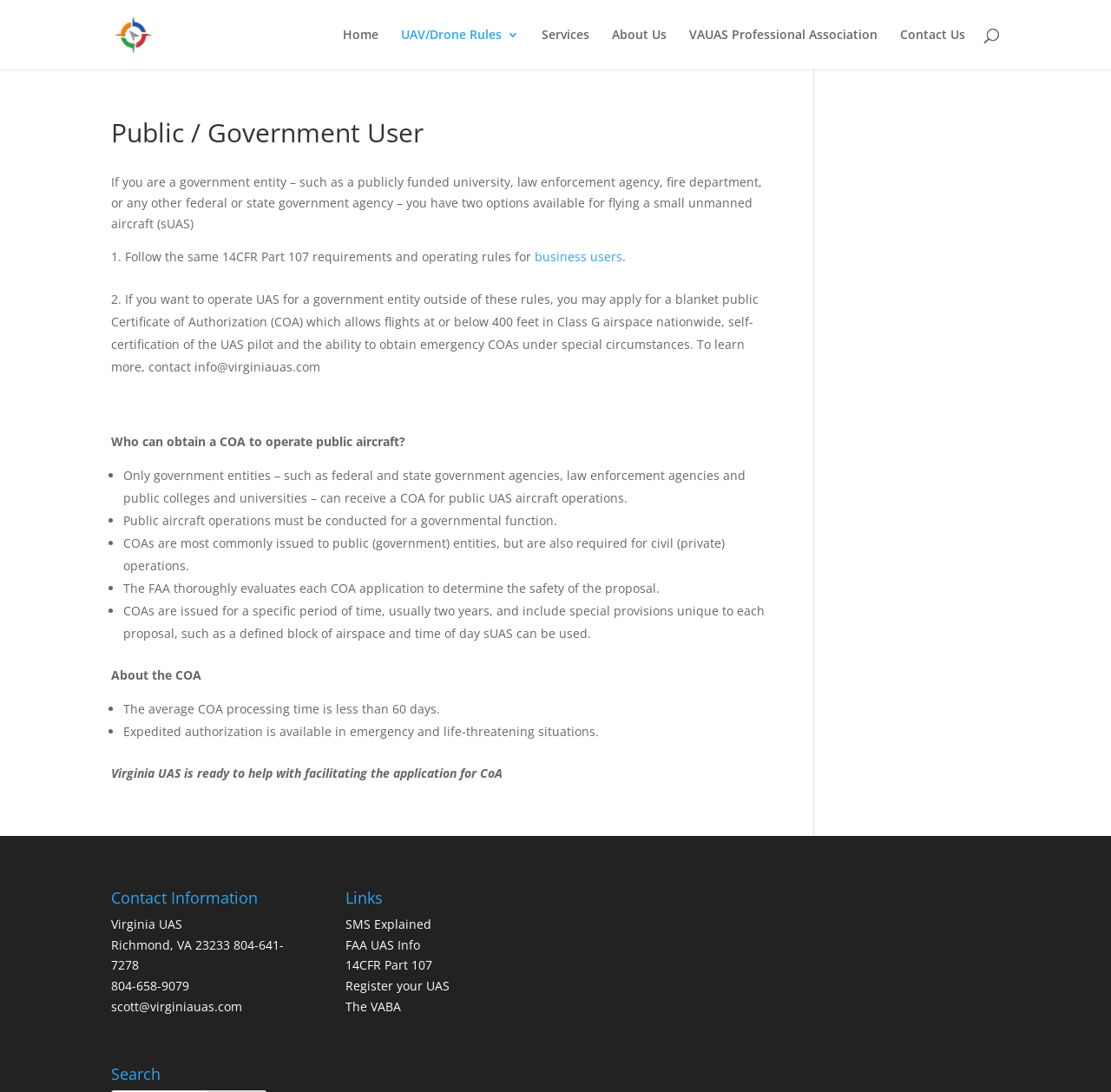Could you determine the bounding box coordinates of the clickable element to complete the instruction: "Click on Home"? Provide the coordinates as four float numbers between 0 and 1, i.e., [left, top, right, bottom].

[0.309, 0.026, 0.341, 0.064]